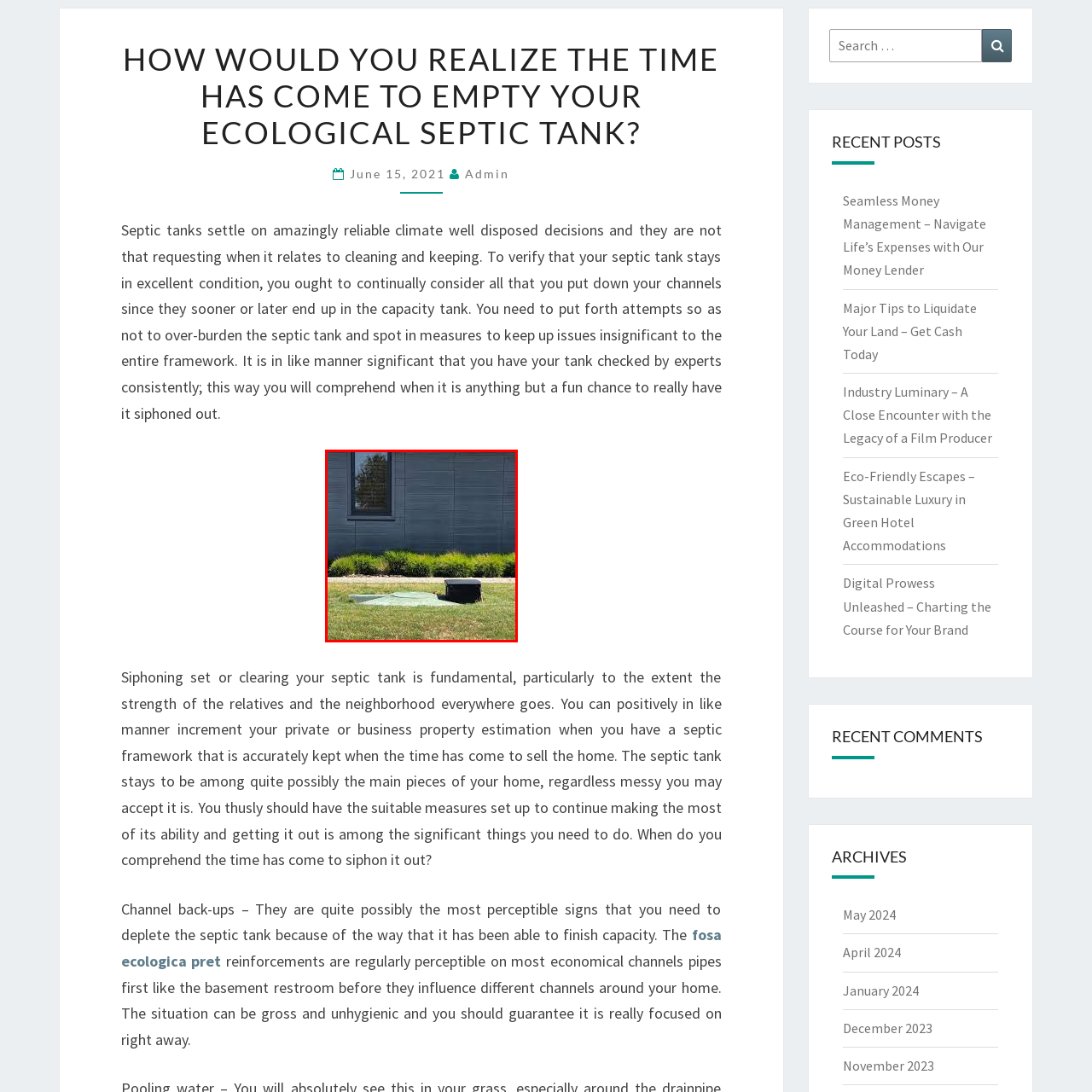Thoroughly describe the contents of the picture within the red frame.

This image depicts a septic tank access point situated in a grassy area near a modern building with a sleek facade. The tank is partially covered by a green tarp, indicating that it's either in use or may be scheduled for maintenance. The surrounding lush grass and landscaping suggest an effort to maintain a tidy appearance in the outdoor space. This visual emphasizes the importance of regular upkeep and monitoring of ecological septic systems to ensure optimal functionality and prevent issues arising from overloading. The image underscores a key aspect of home maintenance, particularly in regards to environmental health and property value.